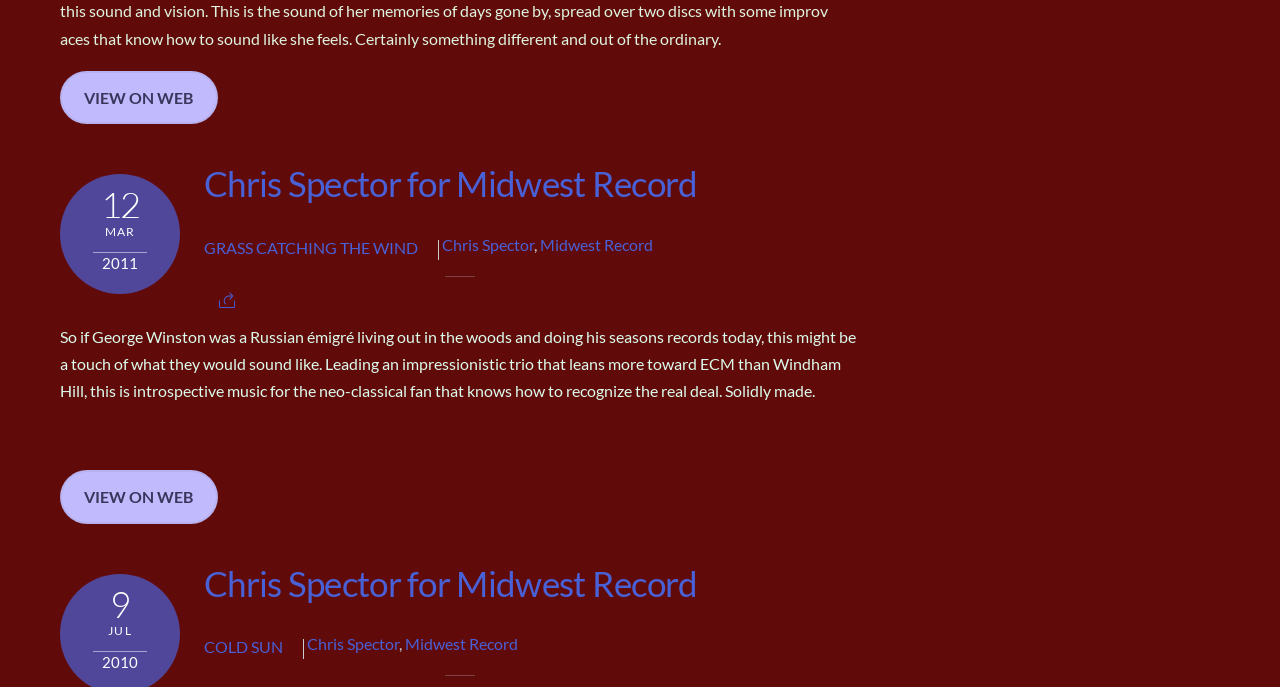Who wrote the review for 'GRASS CATCHING THE WIND'?
Based on the image, answer the question with as much detail as possible.

The review for 'GRASS CATCHING THE WIND' is written by Chris Spector, as indicated by the link element containing the text 'Chris Spector' and the comma-separated list of authors, which includes 'Chris Spector' and 'Midwest Record'.